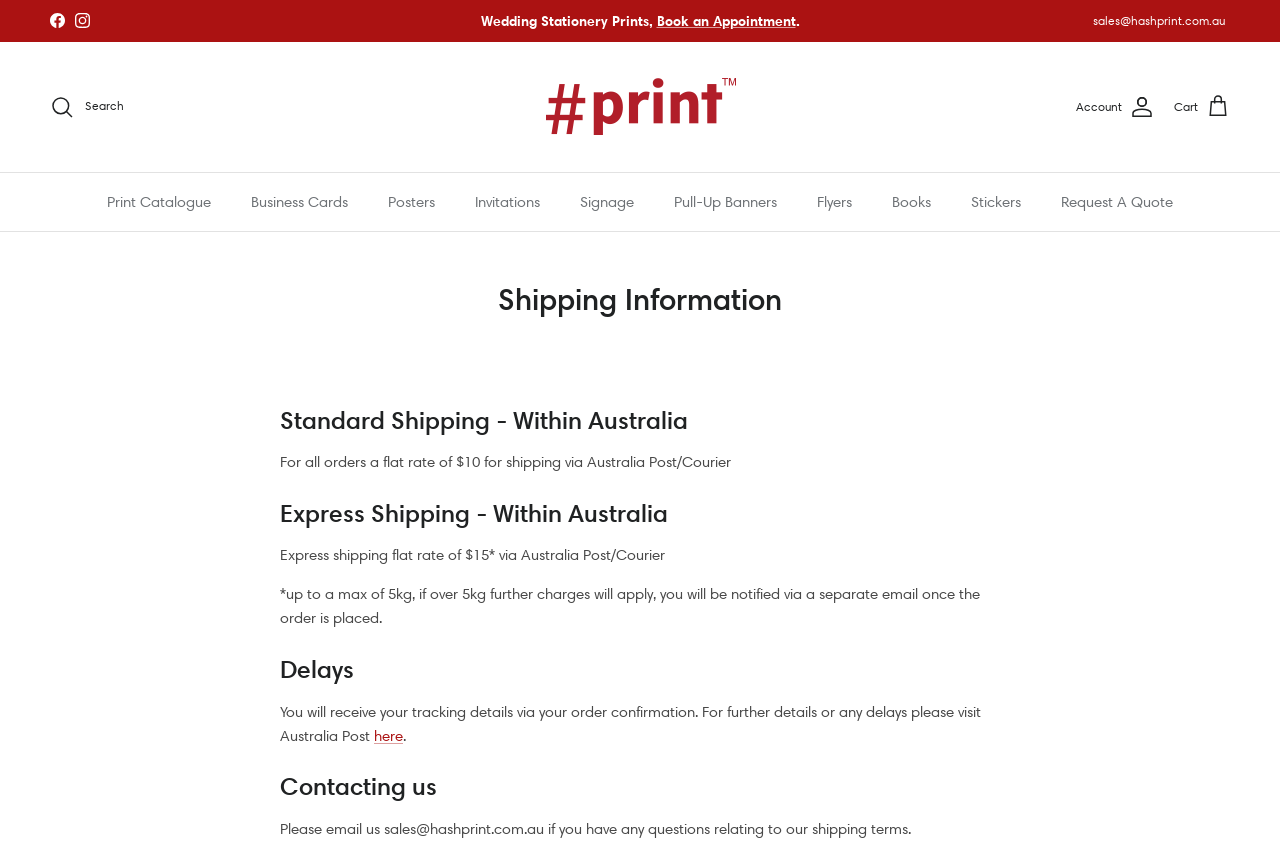Can you pinpoint the bounding box coordinates for the clickable element required for this instruction: "View cart"? The coordinates should be four float numbers between 0 and 1, i.e., [left, top, right, bottom].

[0.917, 0.11, 0.961, 0.14]